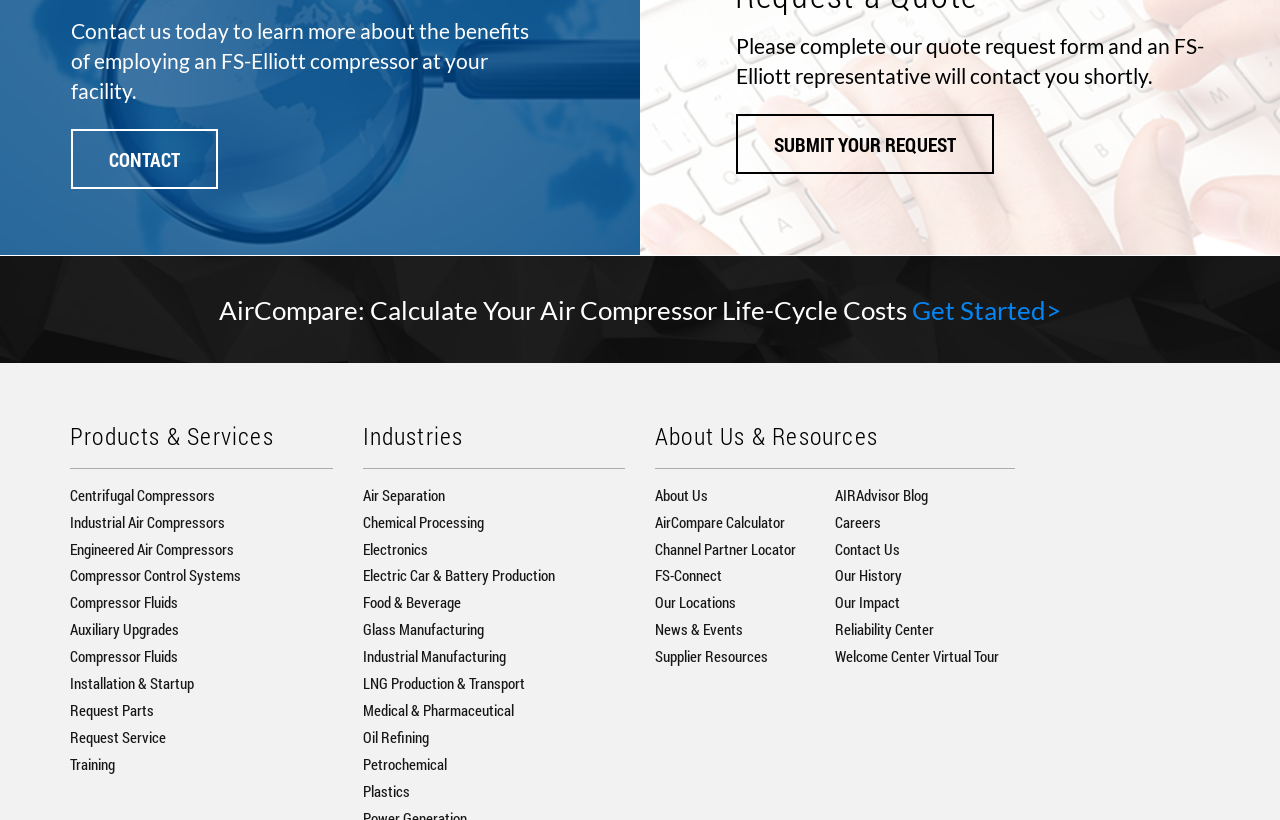Identify the bounding box coordinates of the part that should be clicked to carry out this instruction: "Get started with AirCompare".

[0.712, 0.358, 0.829, 0.397]